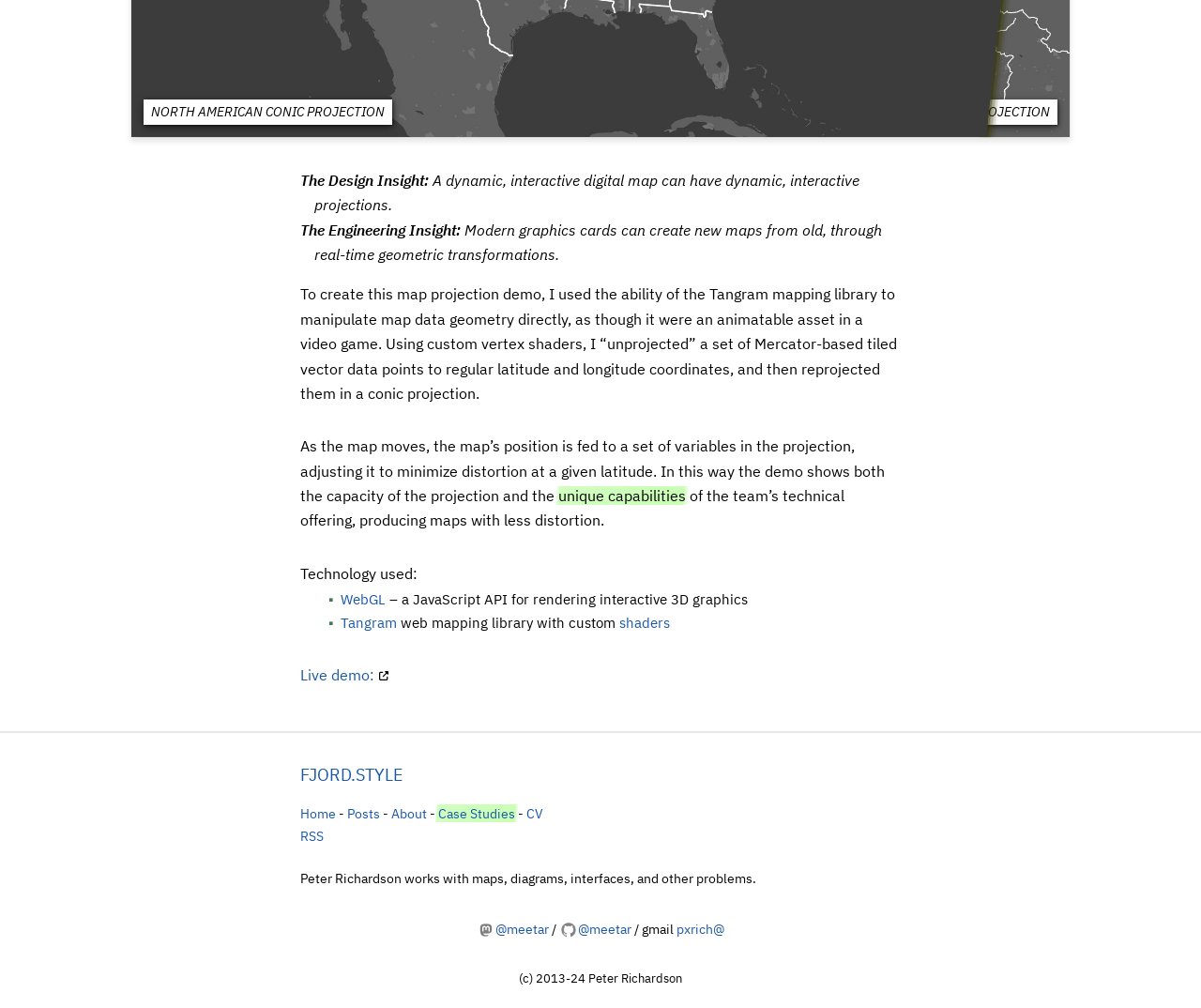Kindly determine the bounding box coordinates for the clickable area to achieve the given instruction: "View the 'github logo' profile".

[0.466, 0.913, 0.526, 0.93]